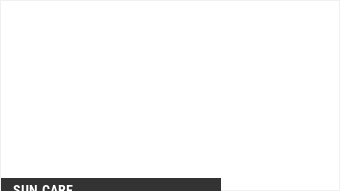Provide a comprehensive description of the image.

The image showcases the latest collection from Image Skincare, specifically their Daily Prevention SPF range, which features six innovative products designed for sun care. This is part of a broader trend reflected in the beauty industry's growing consumer interest in effective sun protection solutions. The accompanying text emphasizes the significance of sun care in modern skincare routines, highlighting how consumers are increasingly seeking products that not only shield against UV rays but also promote overall skin health. This development is positioned within the expanding $8.5 billion global sun care market, set to grow at a substantial rate in the coming years.